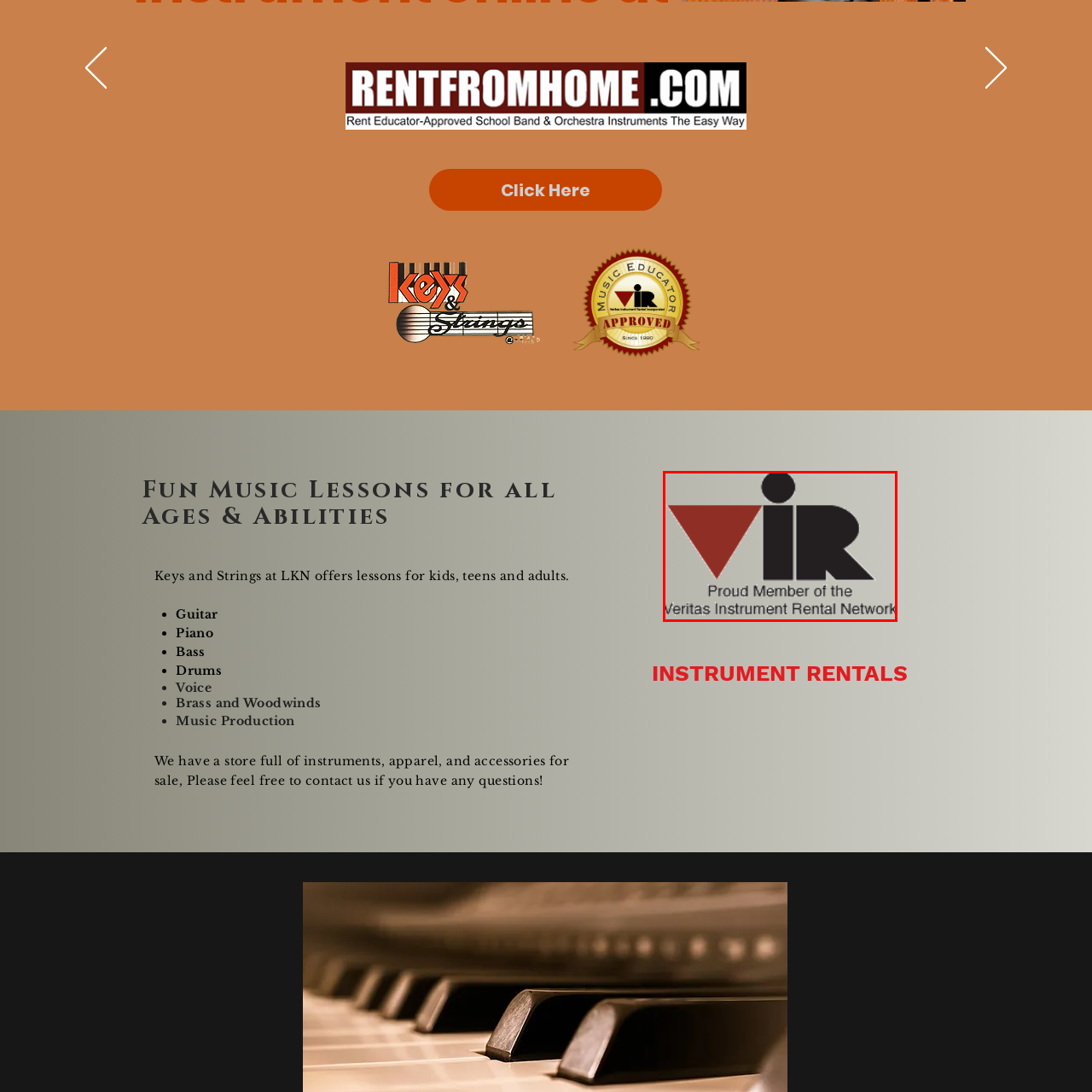Direct your attention to the image enclosed by the red boundary, What is the color of the geometric shape in the logo? 
Answer concisely using a single word or phrase.

Black and red